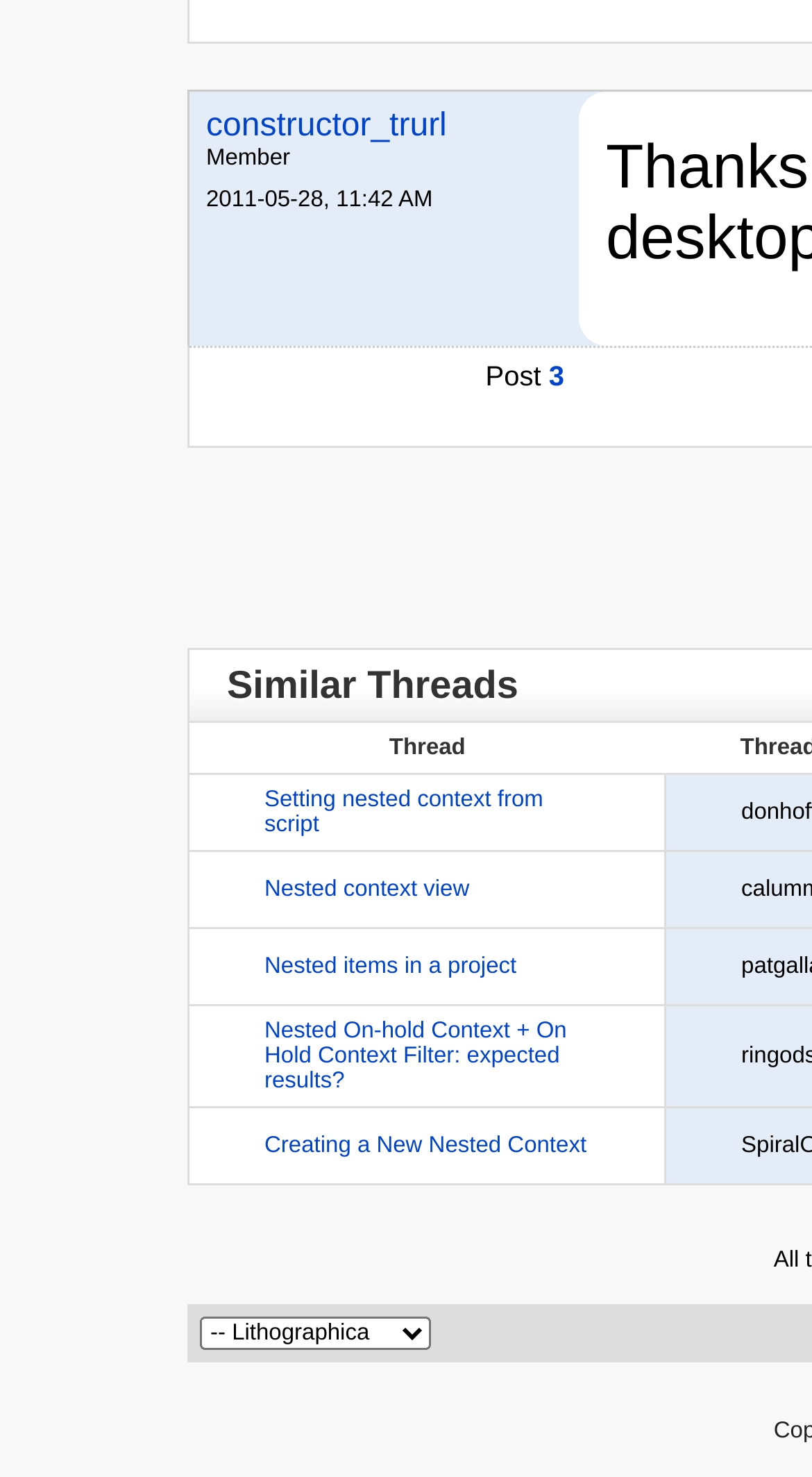What type of element is present below the grid cells?
Using the visual information, answer the question in a single word or phrase.

LayoutTableCell